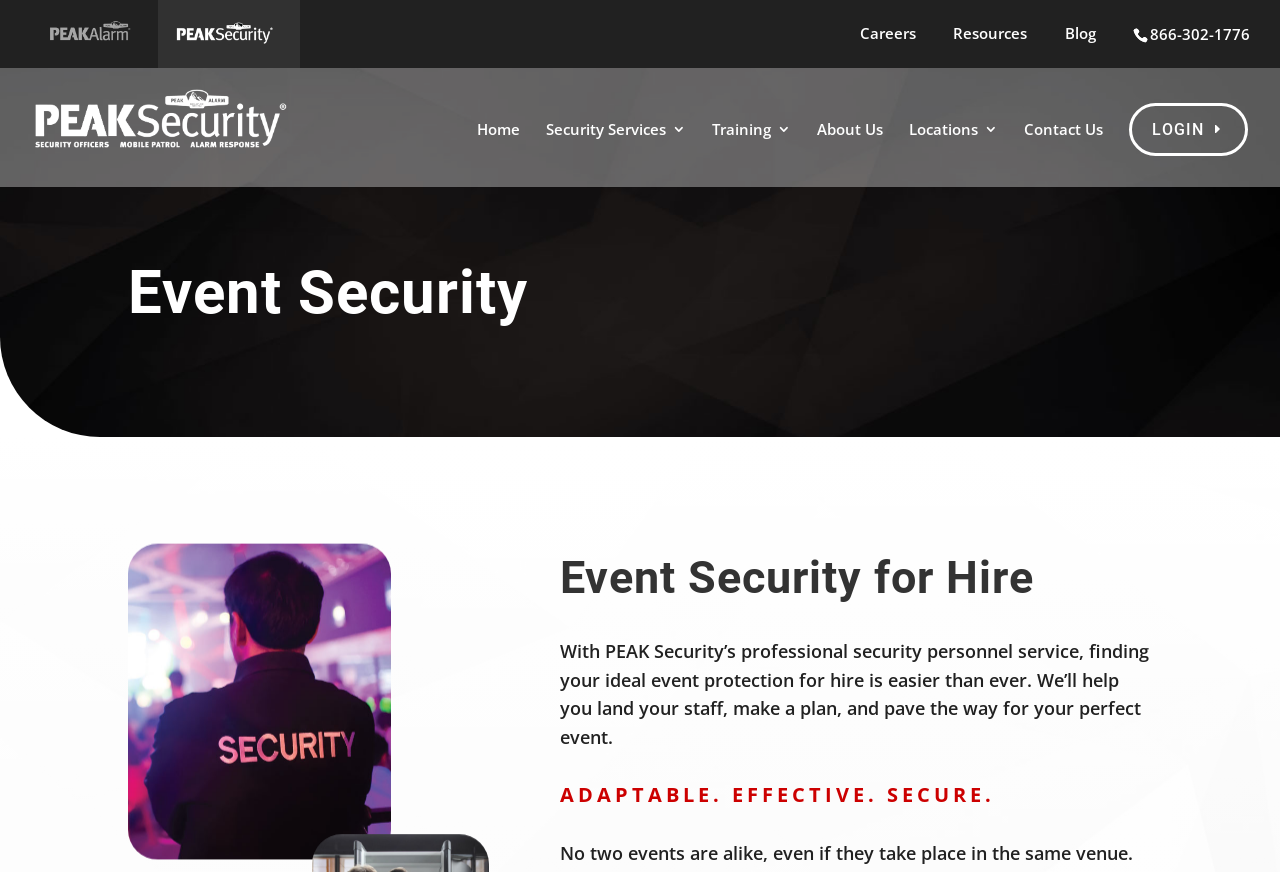Identify the bounding box coordinates of the region that should be clicked to execute the following instruction: "call the phone number".

[0.898, 0.027, 0.977, 0.05]